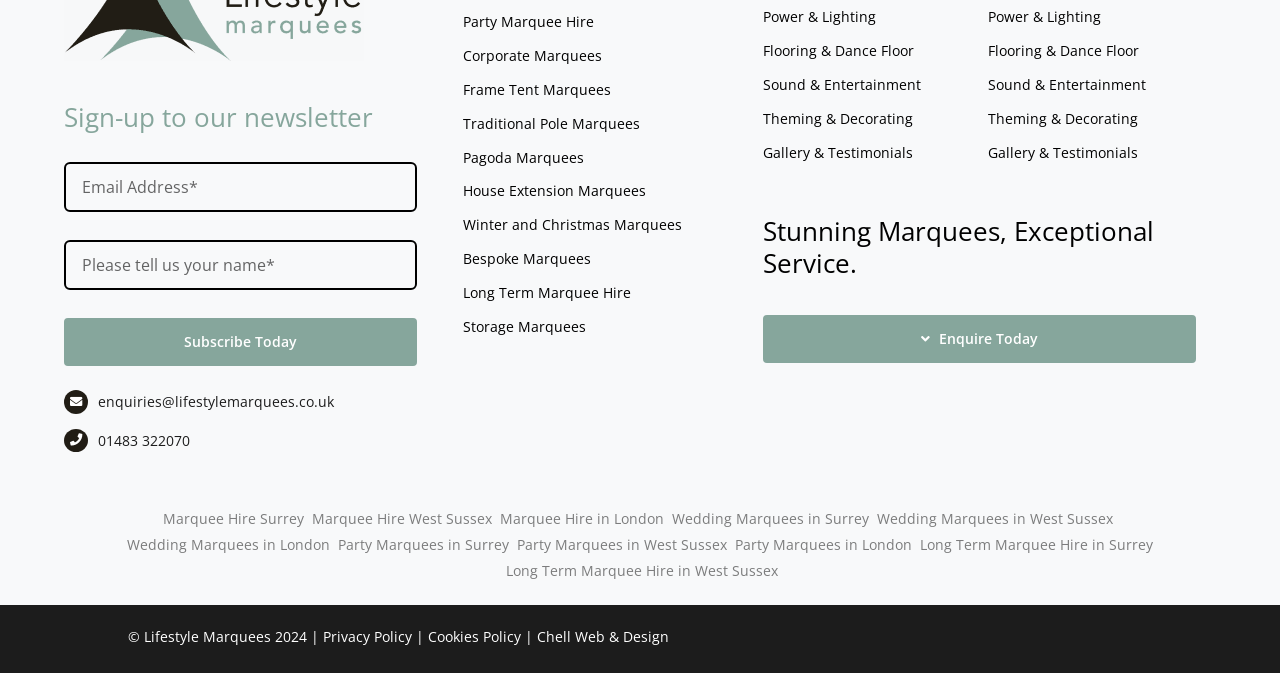Please locate the bounding box coordinates of the element that needs to be clicked to achieve the following instruction: "Contact via email". The coordinates should be four float numbers between 0 and 1, i.e., [left, top, right, bottom].

[0.076, 0.582, 0.261, 0.61]